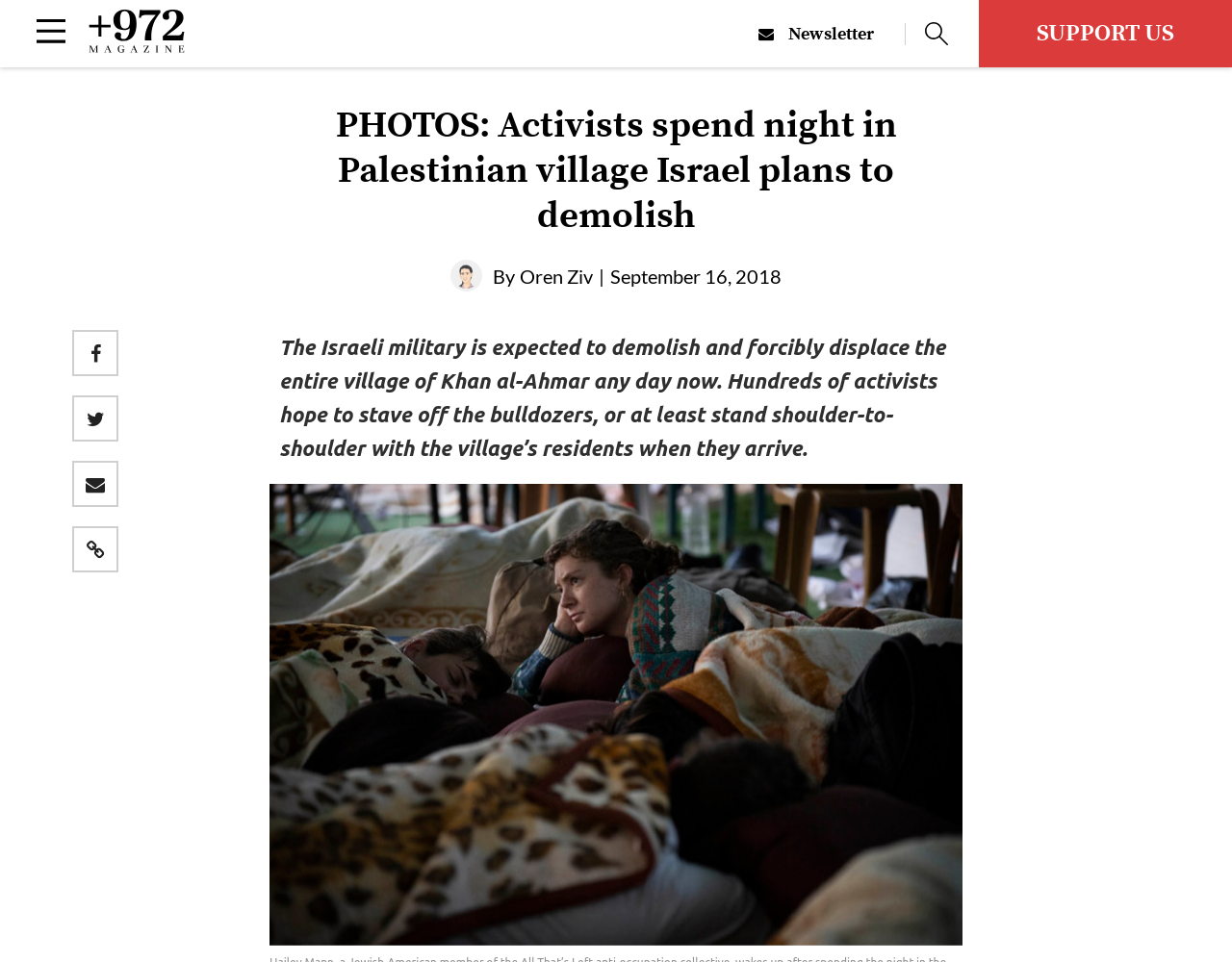Please locate the bounding box coordinates of the element that should be clicked to achieve the given instruction: "Subscribe to the newsletter".

[0.616, 0.024, 0.735, 0.046]